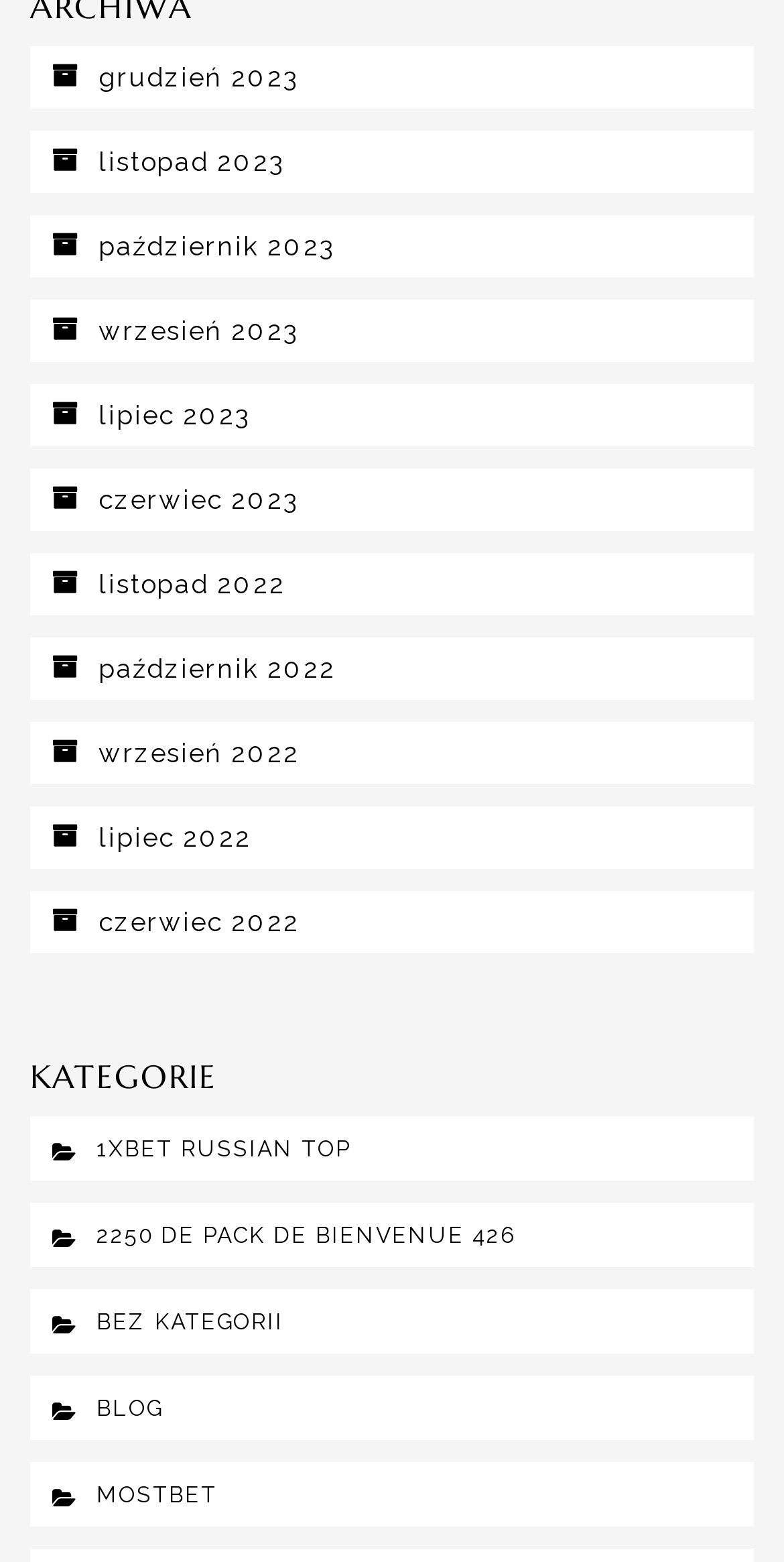How many category links are there?
Please provide a detailed and comprehensive answer to the question.

There are five links under the 'KATEGORIE' heading, including ' 1XBET RUSSIAN TOP', ' 2250 DE PACK DE BIENVENUE 426', ' BEZ KATEGORII', ' BLOG', and ' MOSTBET'.